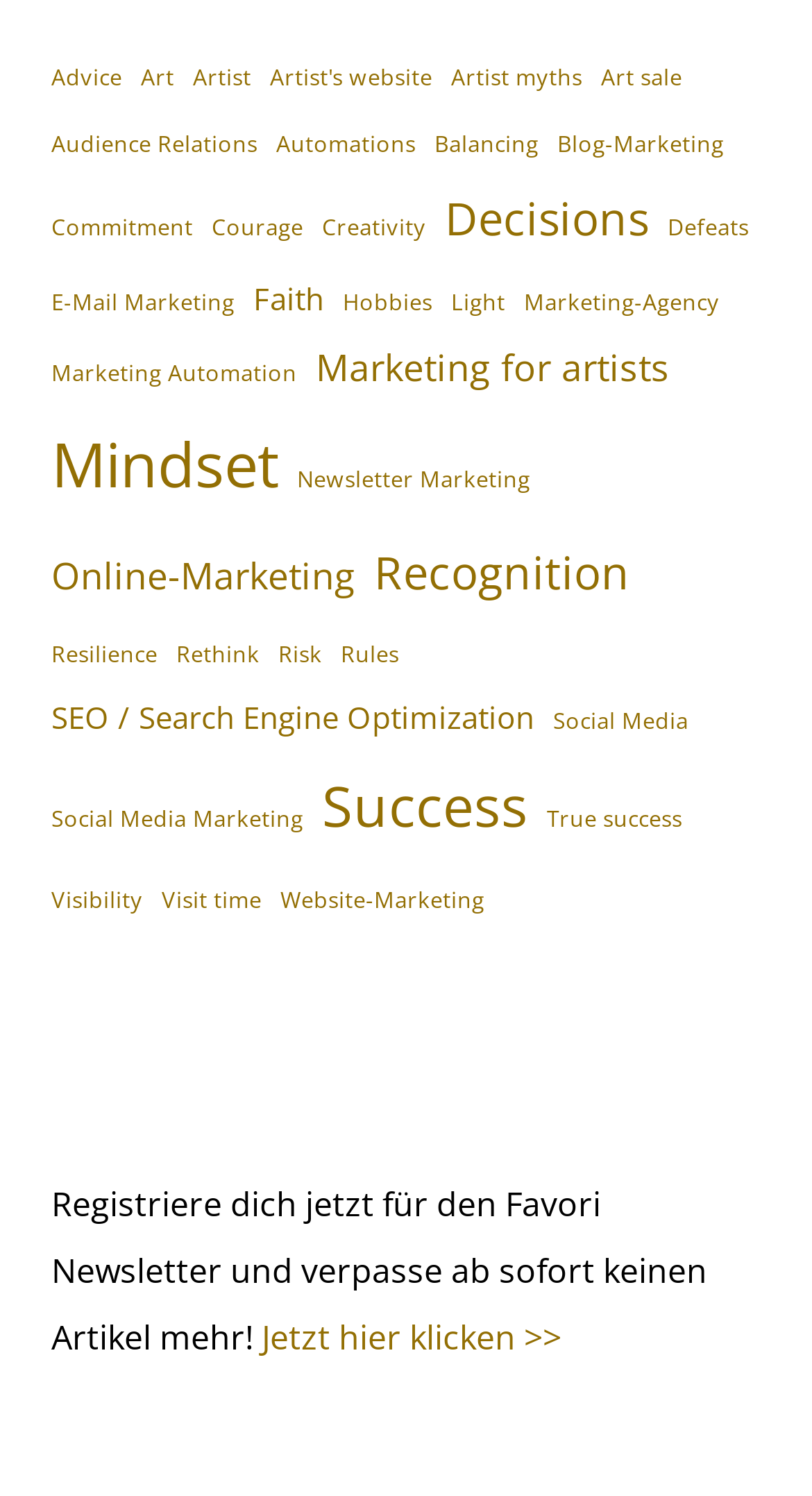Determine the bounding box coordinates of the area to click in order to meet this instruction: "Explore 'Marketing for artists'".

[0.389, 0.221, 0.825, 0.27]